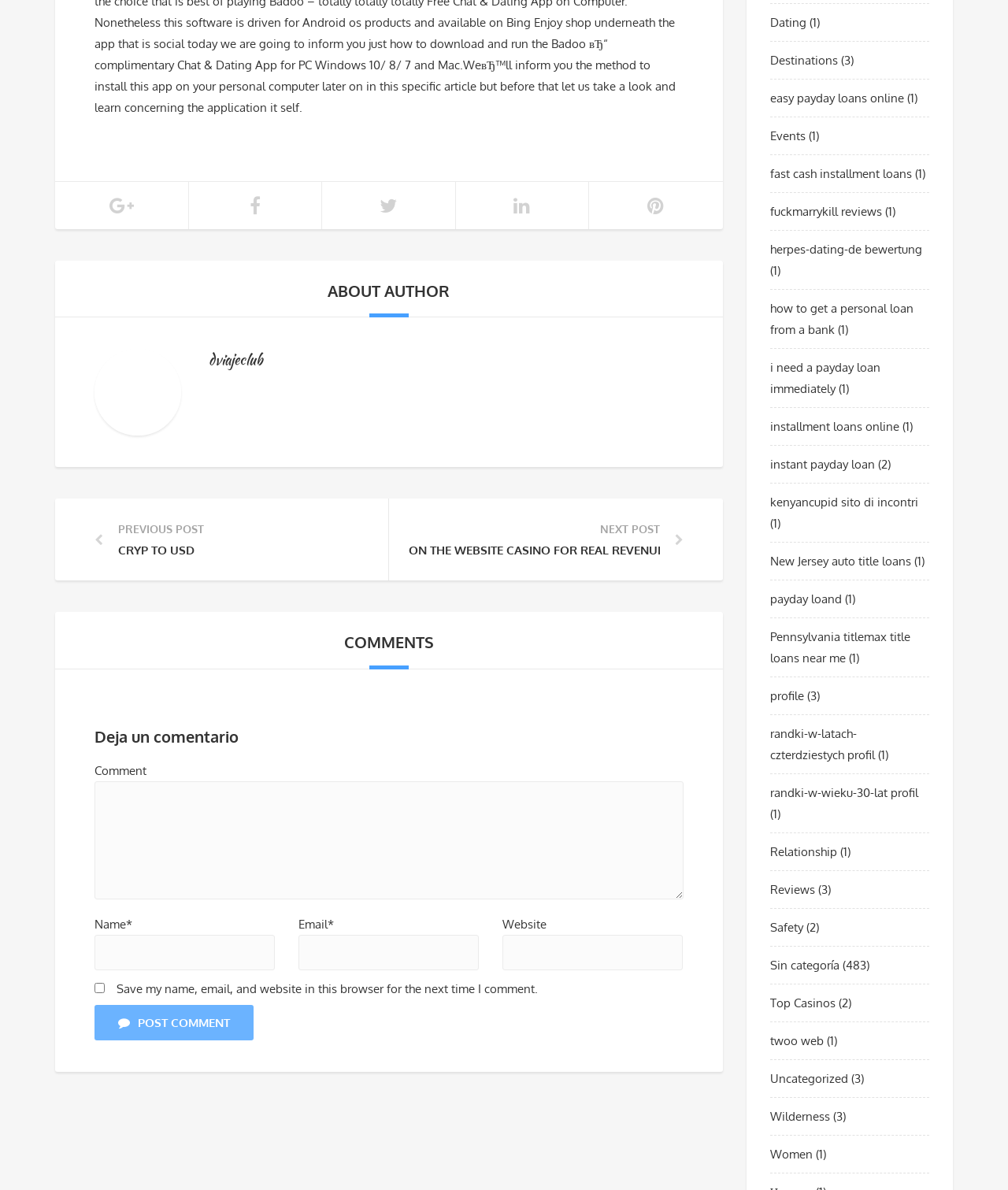What is the author's name?
Please answer the question with as much detail as possible using the screenshot.

The author's name can be found in the section 'ABOUT AUTHOR' where there is a StaticText element with the text 'dviajeclub'.